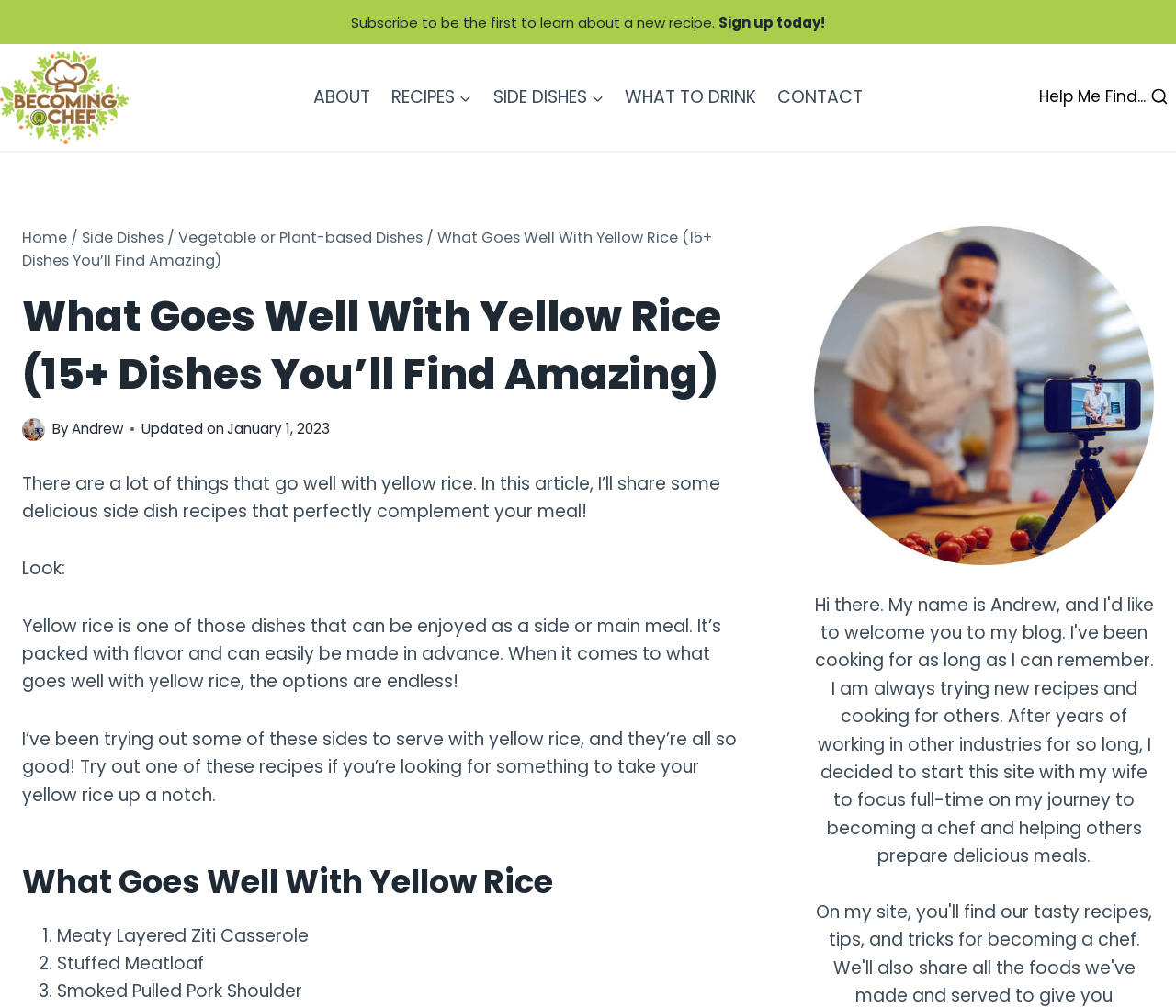Given the element description, predict the bounding box coordinates in the format (top-left x, top-left y, bottom-right x, bottom-right y), using floating point numbers between 0 and 1: Side Dishes

[0.07, 0.225, 0.139, 0.246]